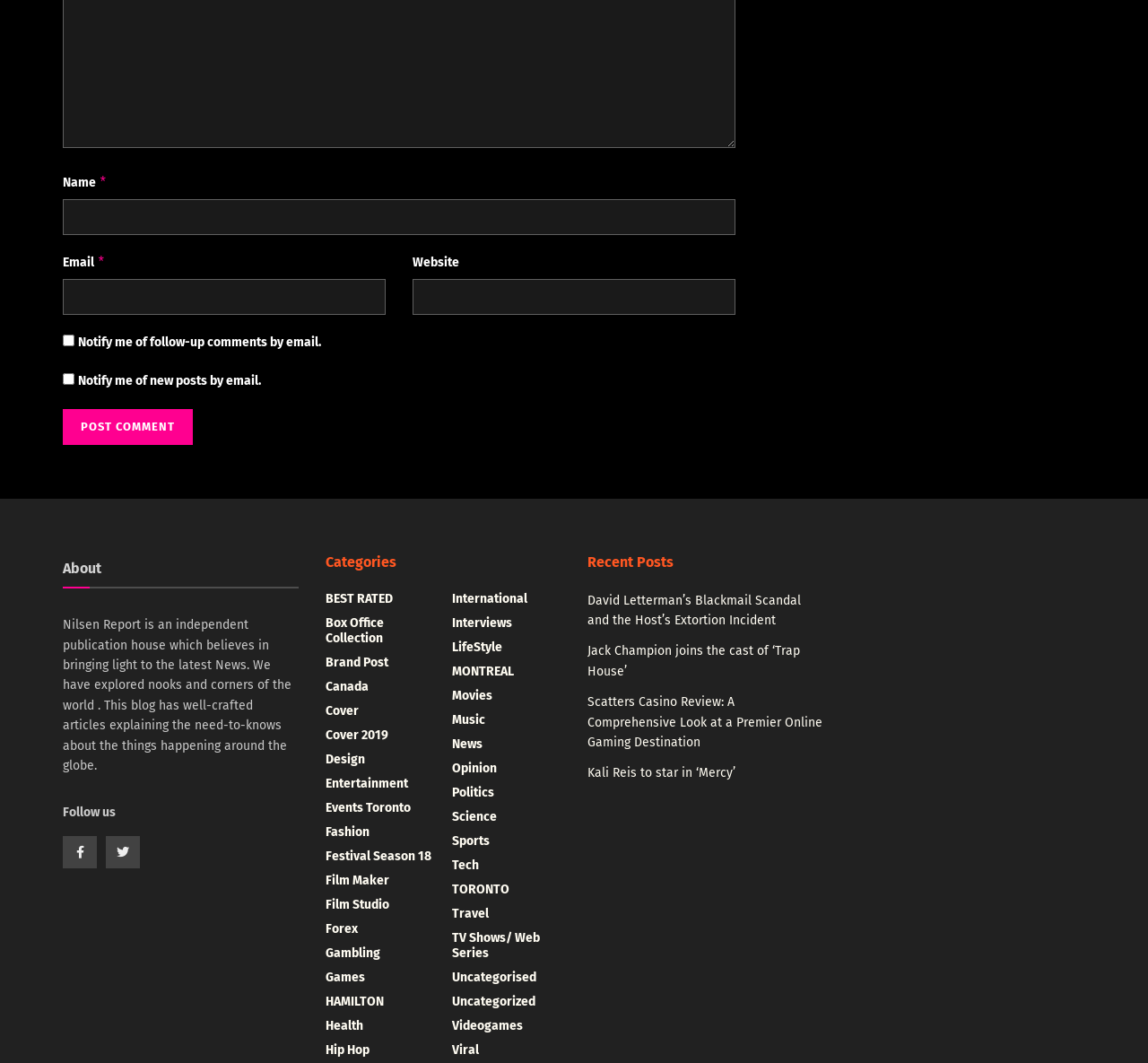Could you highlight the region that needs to be clicked to execute the instruction: "Read the 'David Letterman’s Blackmail Scandal and the Host’s Extortion Incident' post"?

[0.512, 0.558, 0.698, 0.591]